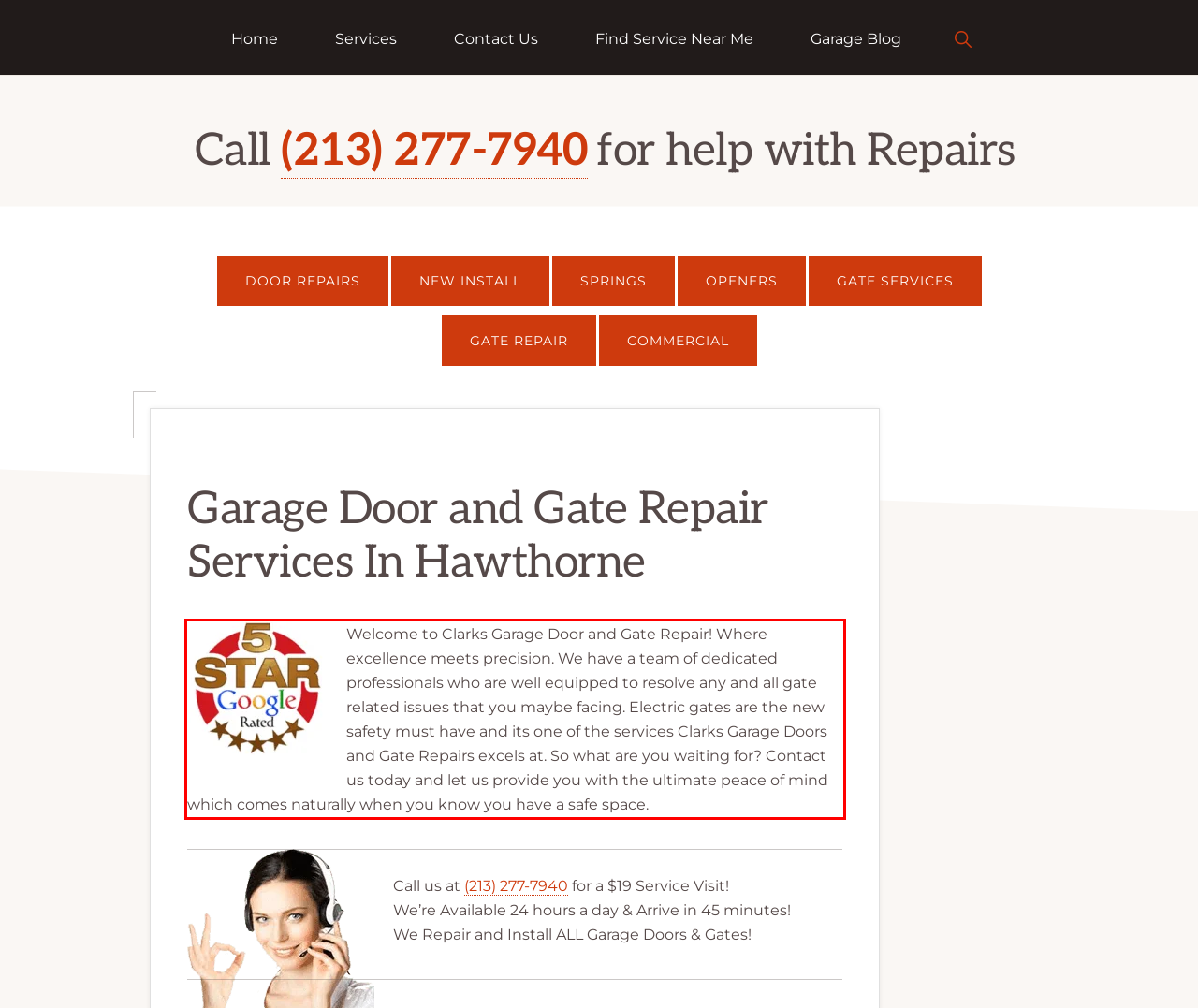Please perform OCR on the text within the red rectangle in the webpage screenshot and return the text content.

Welcome to Clarks Garage Door and Gate Repair! Where excellence meets precision. We have a team of dedicated professionals who are well equipped to resolve any and all gate related issues that you maybe facing. Electric gates are the new safety must have and its one of the services Clarks Garage Doors and Gate Repairs excels at. So what are you waiting for? Contact us today and let us provide you with the ultimate peace of mind which comes naturally when you know you have a safe space.